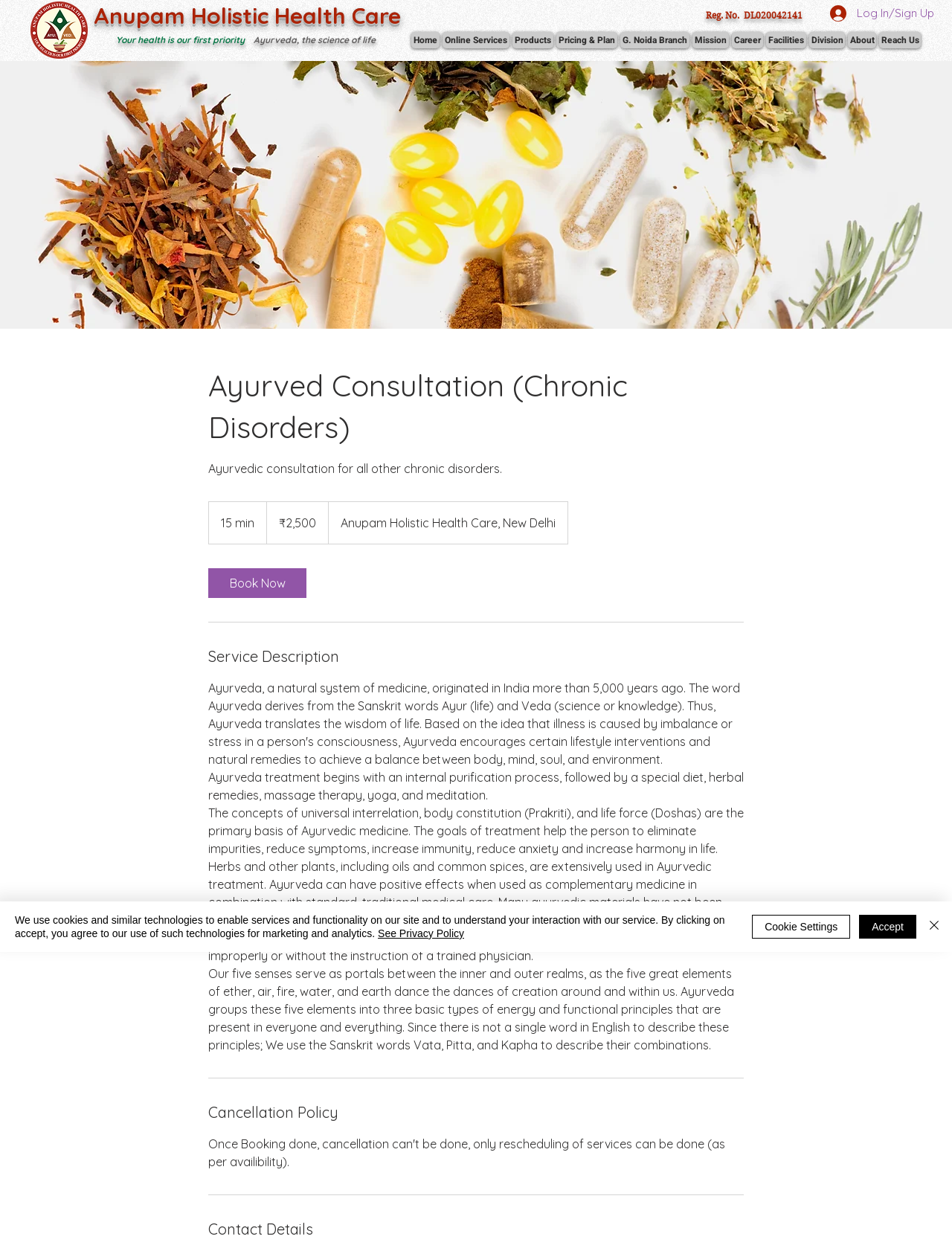Locate the headline of the webpage and generate its content.

Ayurved Consultation (Chronic Disorders)